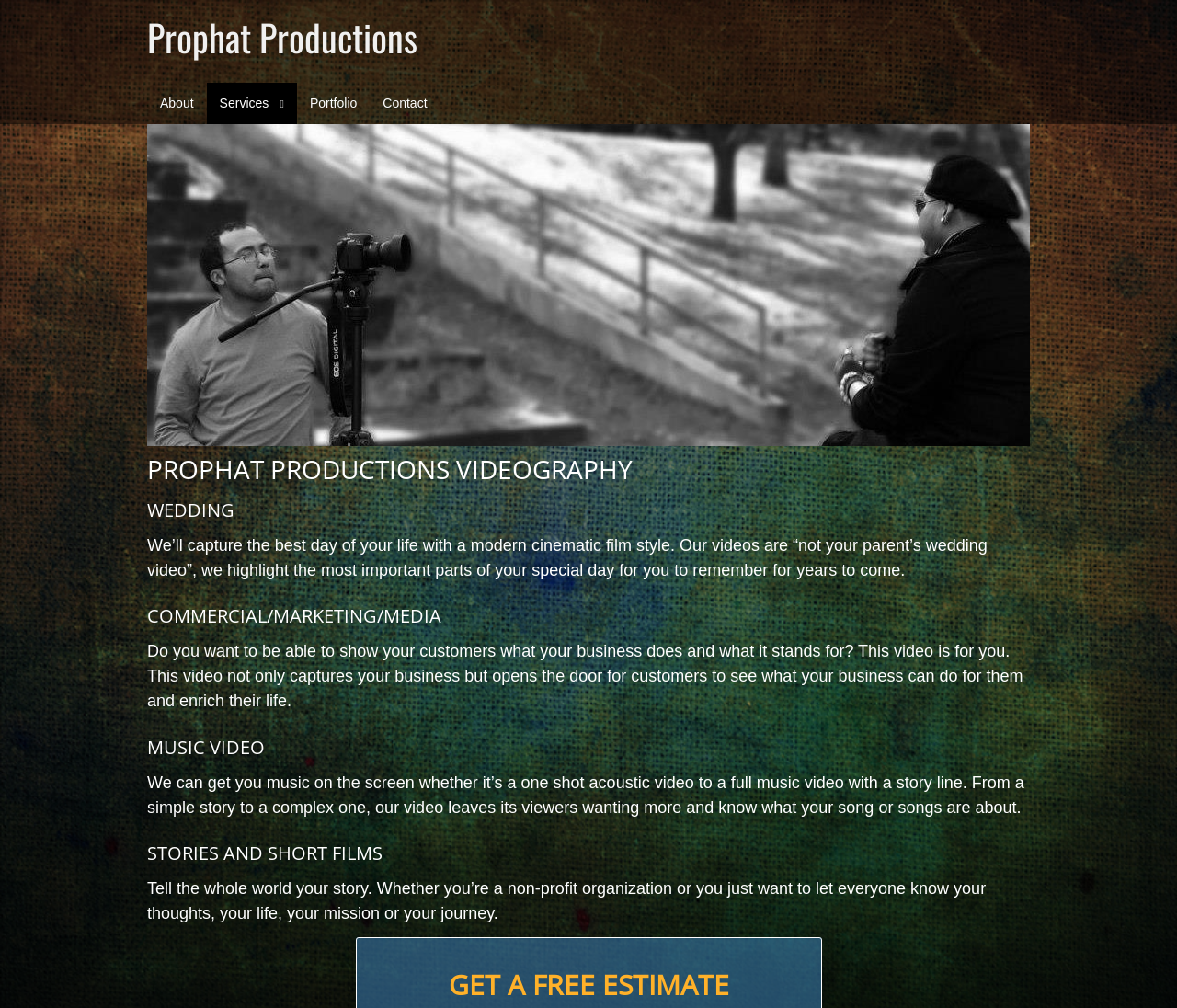What is the purpose of Prophat Productions' commercial videos?
From the screenshot, provide a brief answer in one word or phrase.

To show customers what a business does and stands for